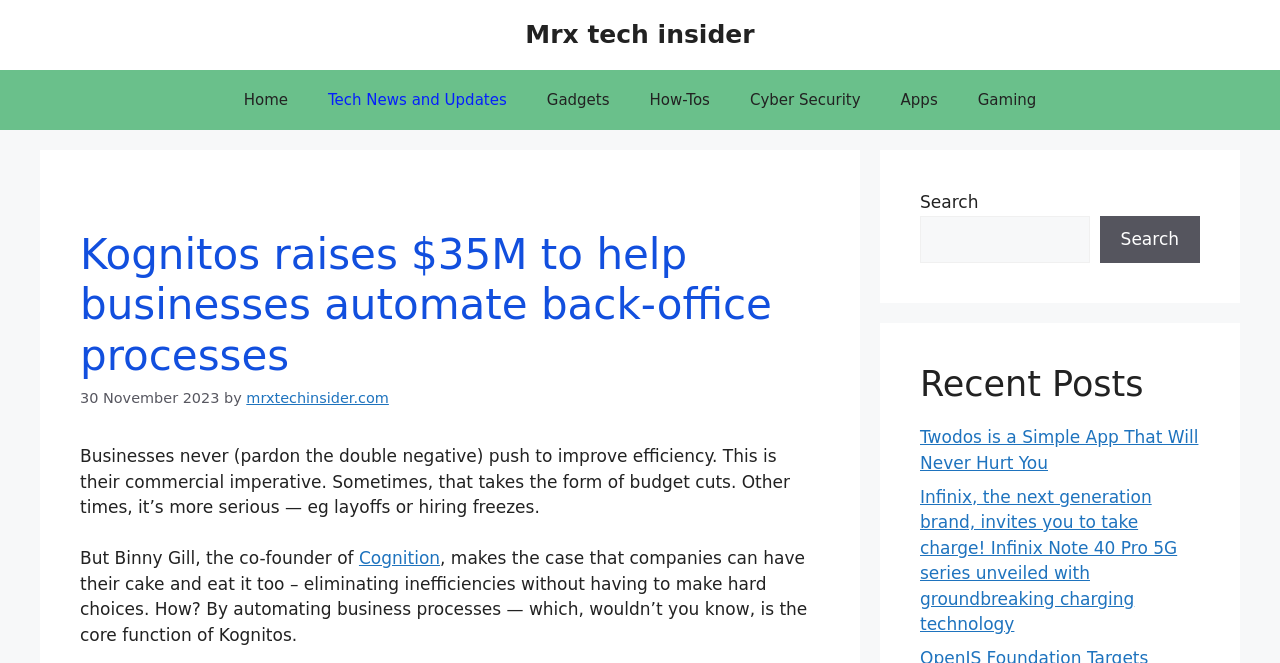Please determine the bounding box coordinates of the element's region to click in order to carry out the following instruction: "Read the 'Kognitos raises $35M to help businesses automate back-office processes' article". The coordinates should be four float numbers between 0 and 1, i.e., [left, top, right, bottom].

[0.062, 0.347, 0.641, 0.575]